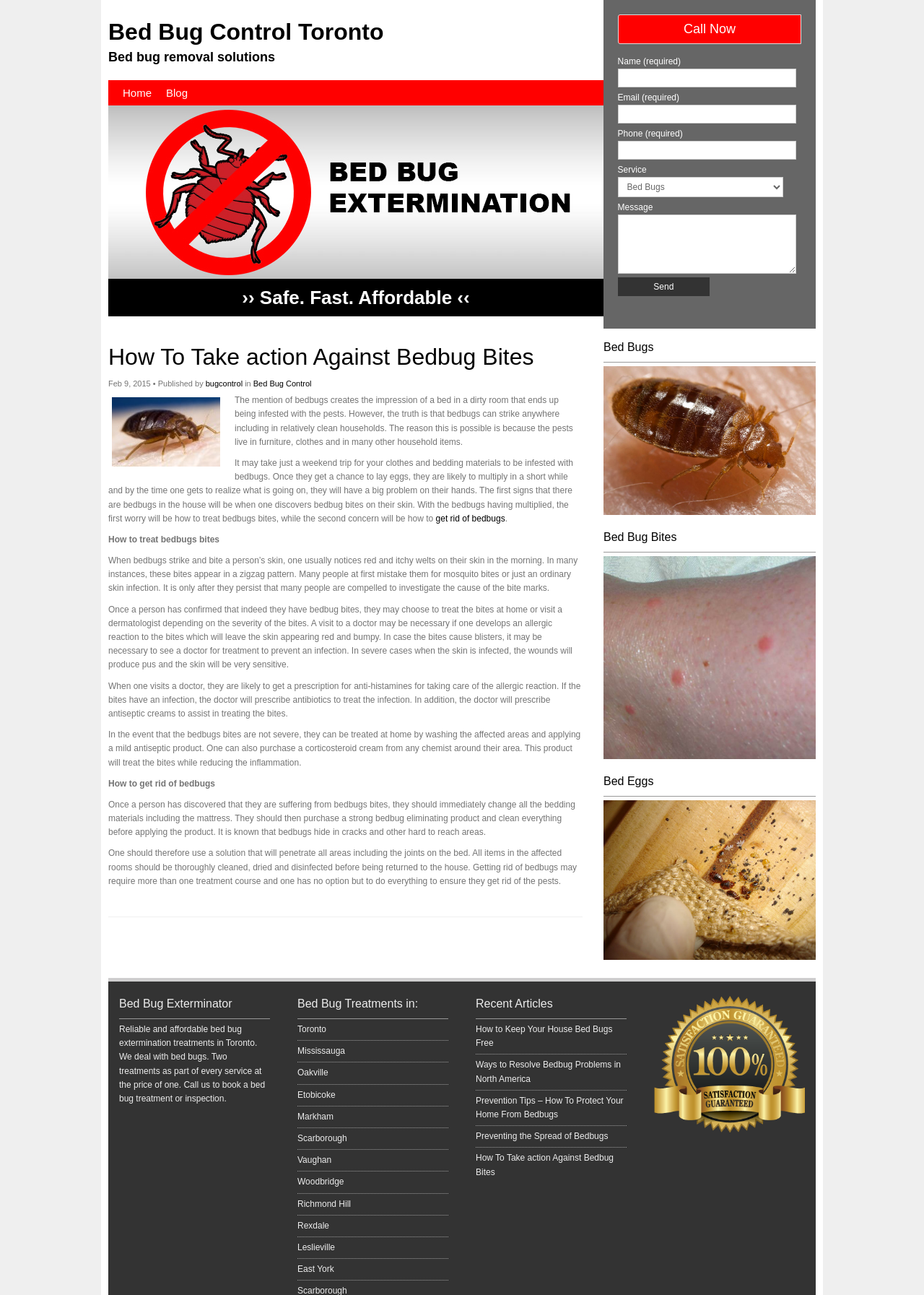Extract the bounding box coordinates of the UI element described: "0 Comments". Provide the coordinates in the format [left, top, right, bottom] with values ranging from 0 to 1.

None